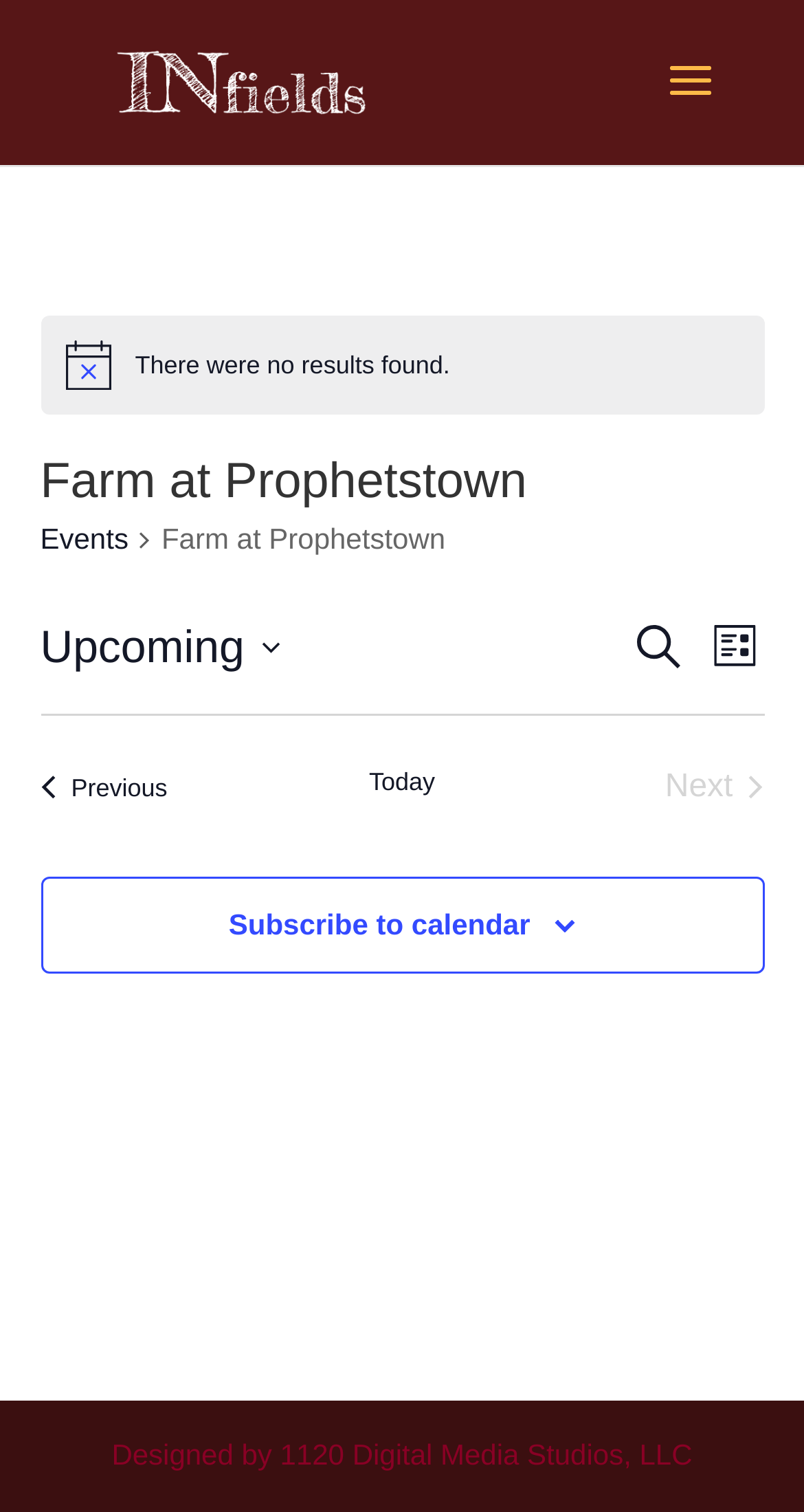Determine the bounding box coordinates for the area that should be clicked to carry out the following instruction: "Click the Search button".

[0.781, 0.408, 0.855, 0.448]